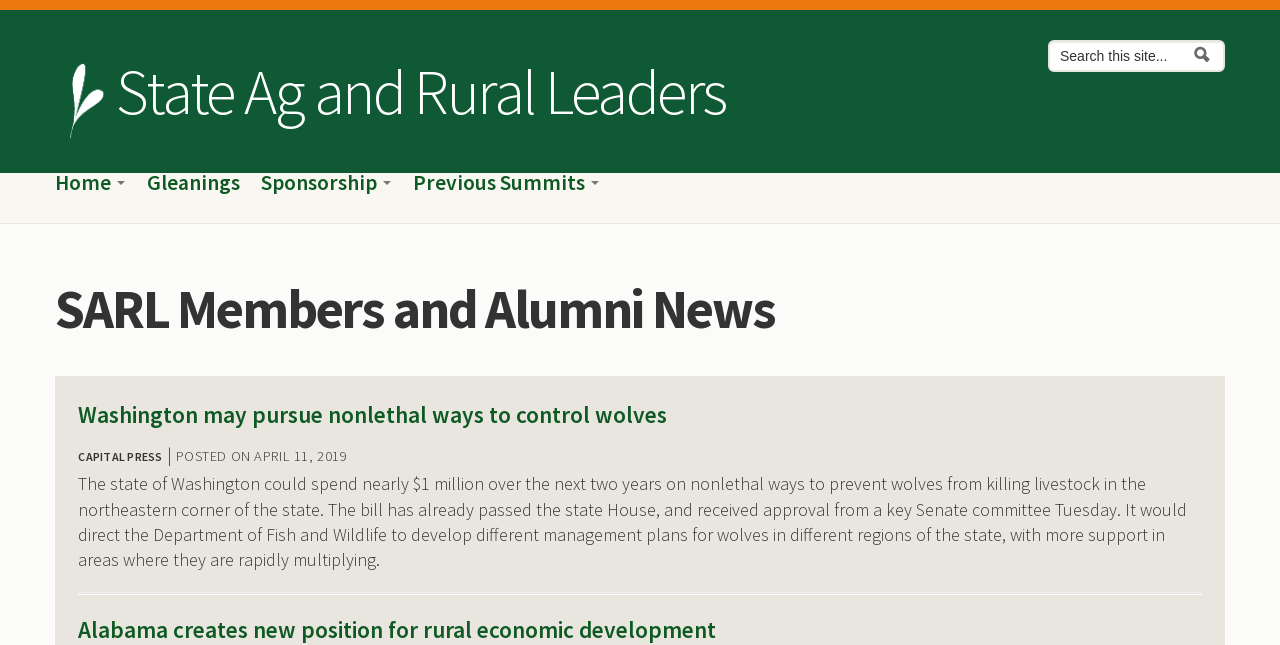Kindly determine the bounding box coordinates of the area that needs to be clicked to fulfill this instruction: "Click the link to translate this article".

None